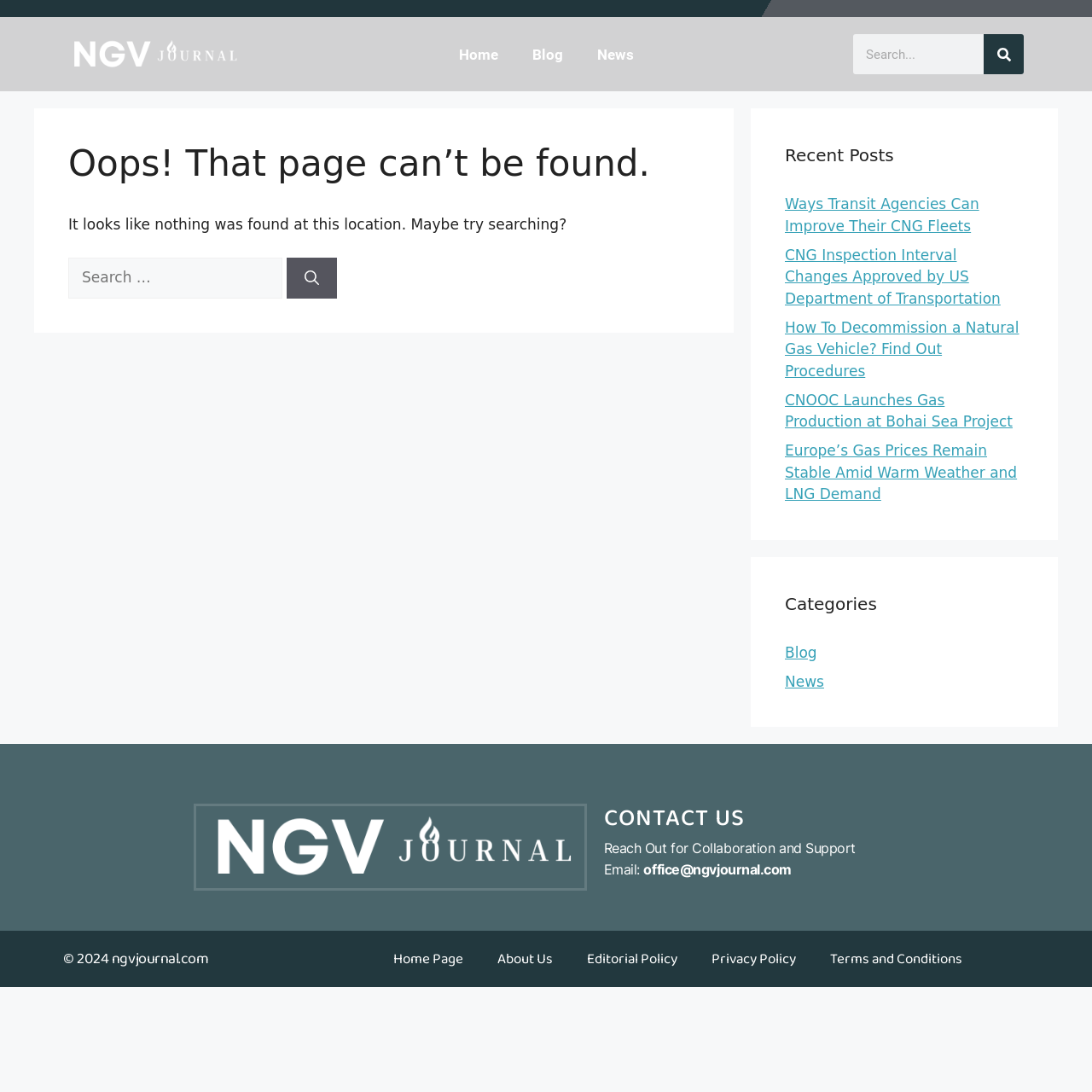Please locate the clickable area by providing the bounding box coordinates to follow this instruction: "Search for something".

[0.781, 0.031, 0.938, 0.068]